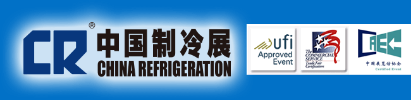Describe all the elements in the image extensively.

The image prominently features the logo and branding for the "China Refrigeration" exhibition. The logo includes the letters "CR" in bold, capitalized font, symbolizing the event's focus on refrigeration technologies. Below the logo, the Chinese characters "中国制冷展" are displayed, which directly translates to "China Refrigeration Exhibition." Accompanying these are several important symbols indicating the exhibition's global significance, including an "UFI Approved Event" logo and other endorsements, suggesting a reputable and well-recognized event in the refrigeration industry. The background is a vibrant blue, enhancing the visual appeal and promoting a professional atmosphere for this significant trade event.